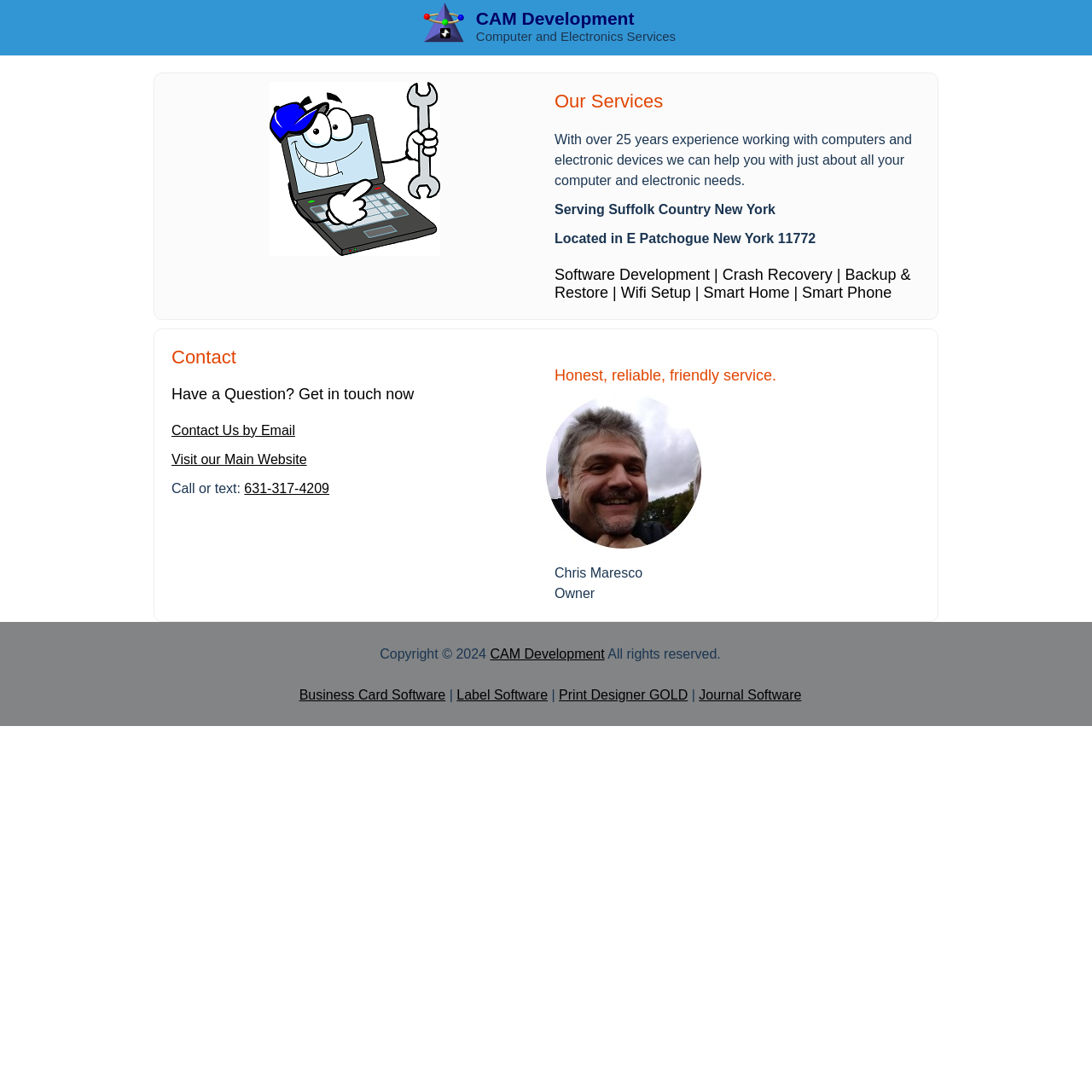What is the owner's name?
Craft a detailed and extensive response to the question.

The owner's name is mentioned at the bottom of the webpage, below the section 'Our Services', as 'Chris Maresco, Owner'.